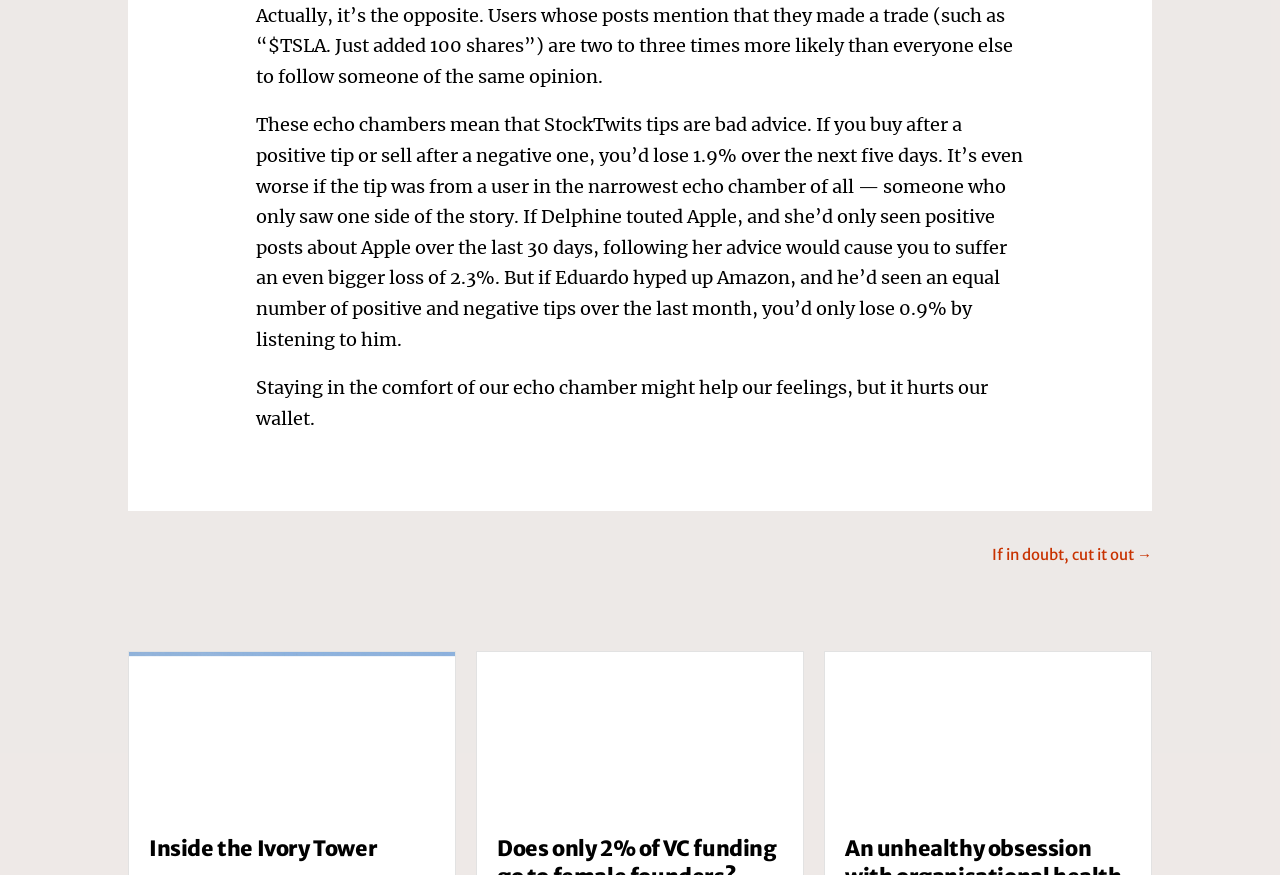Given the description: "Inside the Ivory Tower", determine the bounding box coordinates of the UI element. The coordinates should be formatted as four float numbers between 0 and 1, [left, top, right, bottom].

[0.108, 0.758, 0.273, 0.785]